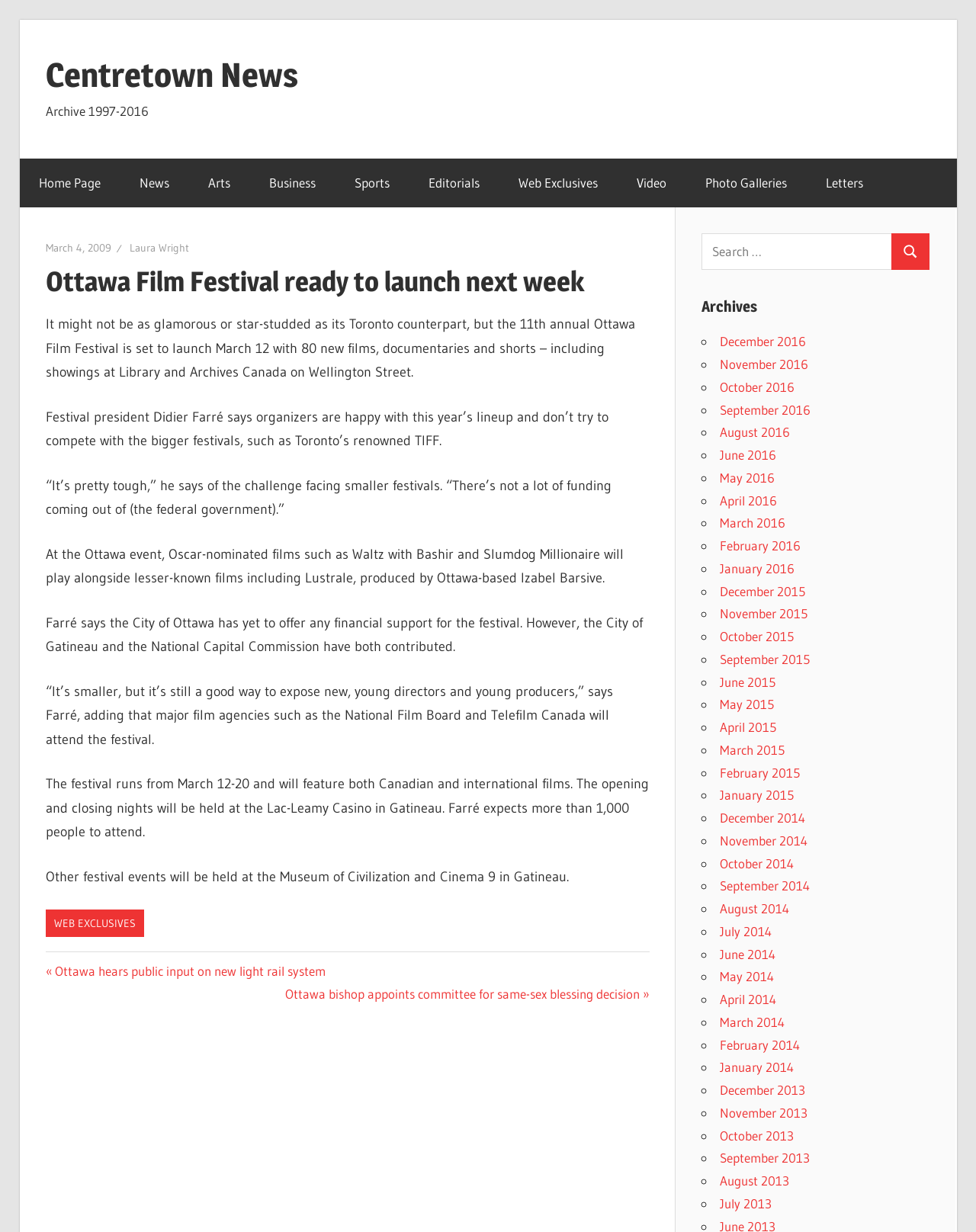Determine the bounding box coordinates for the clickable element to execute this instruction: "Go to the 'News' section". Provide the coordinates as four float numbers between 0 and 1, i.e., [left, top, right, bottom].

[0.123, 0.129, 0.193, 0.168]